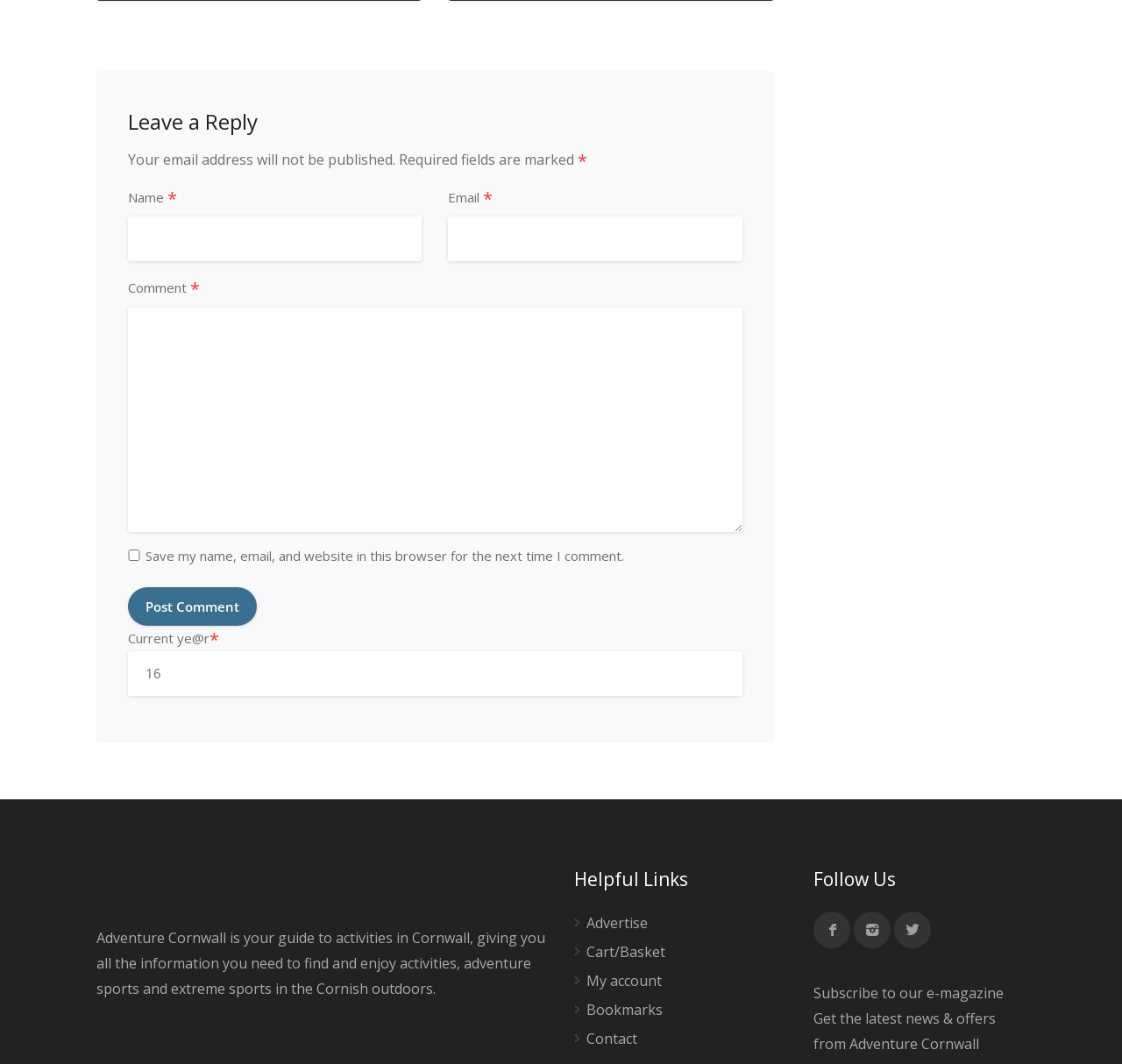Provide a short, one-word or phrase answer to the question below:
What is the logo image of?

Adventure Cornwall